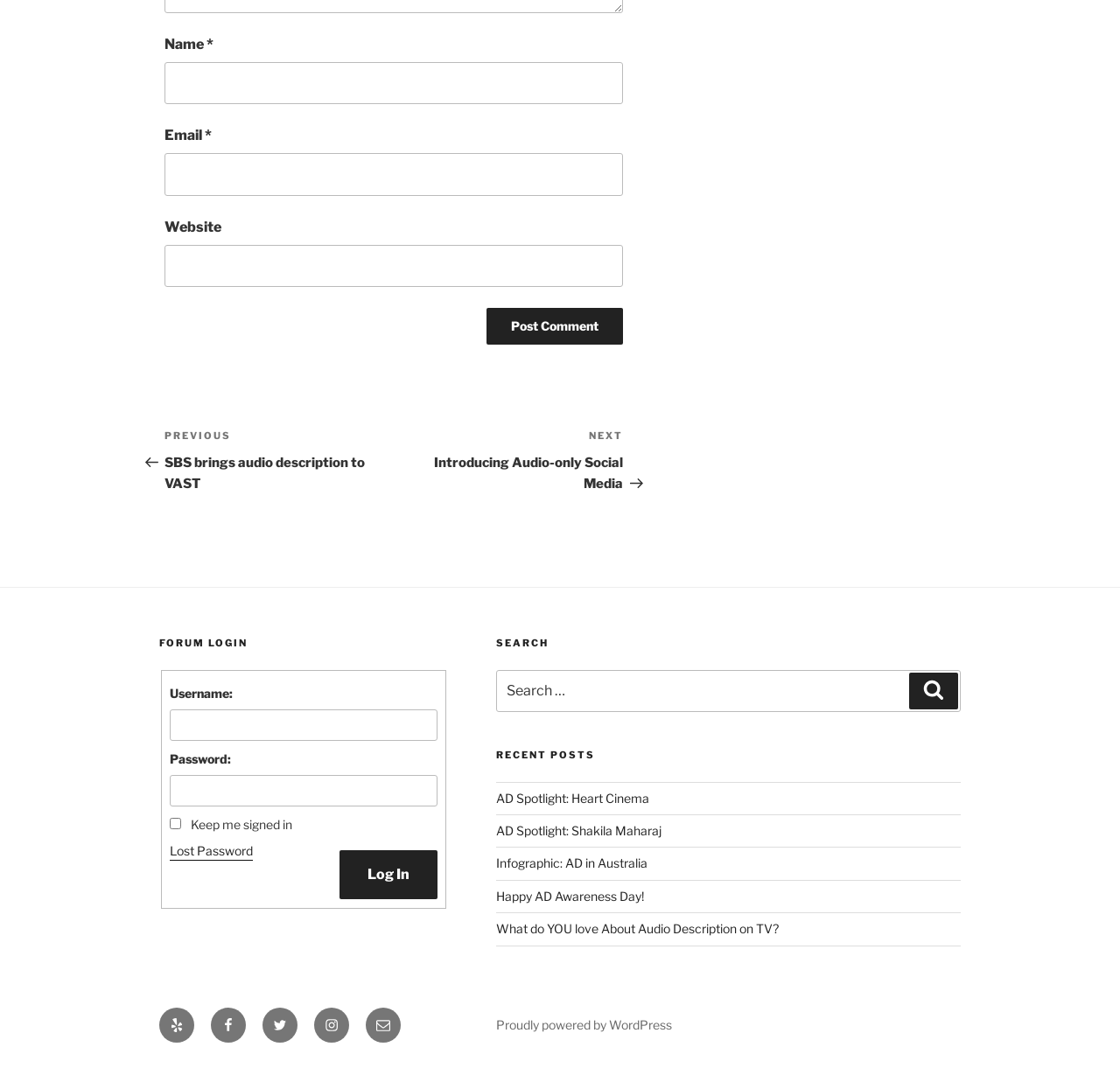What is the label of the first text box?
From the details in the image, provide a complete and detailed answer to the question.

The first text box has a label 'Name' which is indicated by the StaticText element with OCR text 'Name' and bounding box coordinates [0.147, 0.033, 0.184, 0.049].